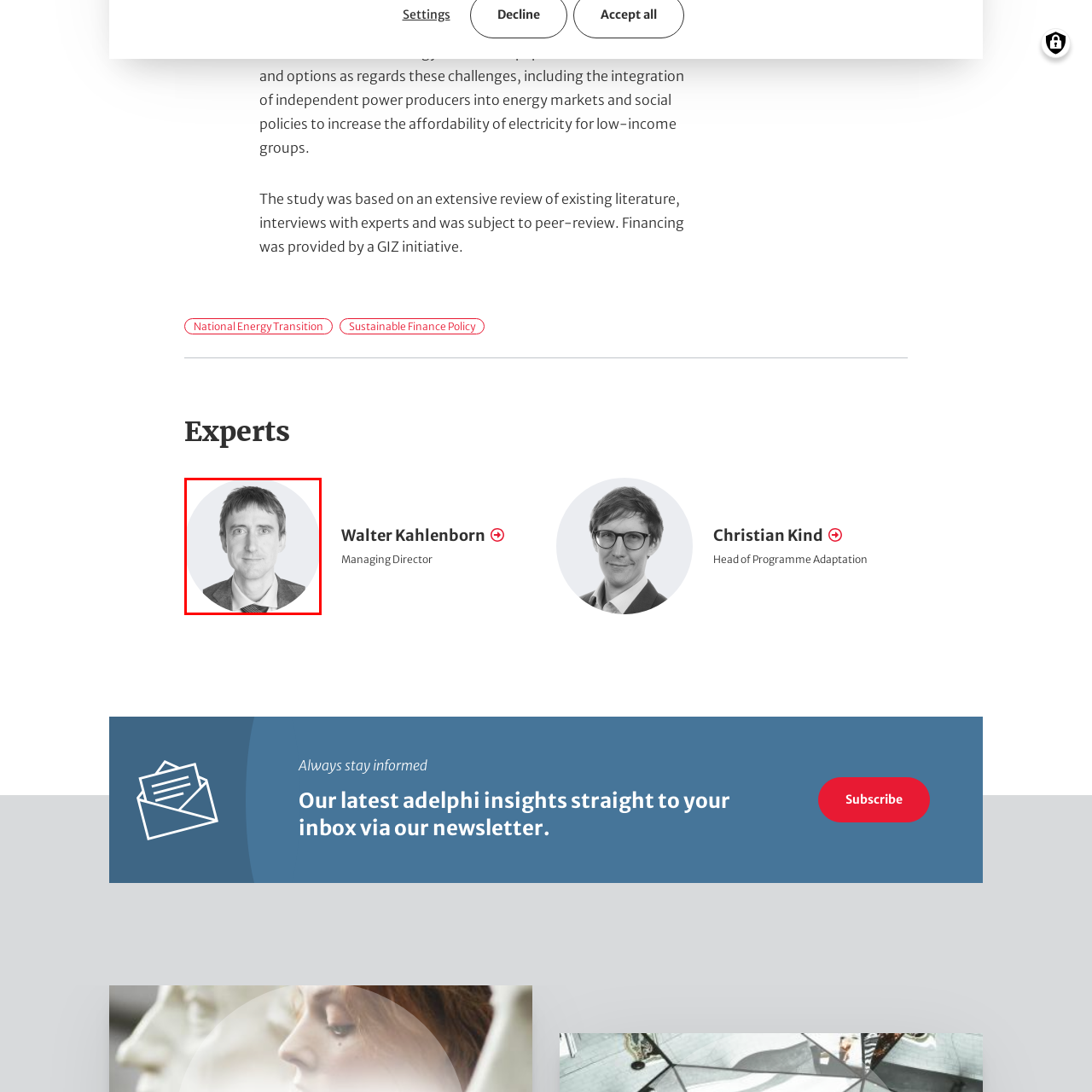Describe thoroughly what is shown in the red-bordered area of the image.

This image features a professionally presented individual with short, light brown hair, captured in a circular frame. The person is wearing a suit and tie, conveying a formal appearance. The background is a subtle light gray that complements the image, enhancing the subject's visibility. 

Accompanying this portrait, the individual is identified as Walter Kahlenborn, who holds the position of Managing Director at adelphi. The context of this image suggests a focus on leadership within the organization, highlighting expertise and professional stature in their field.